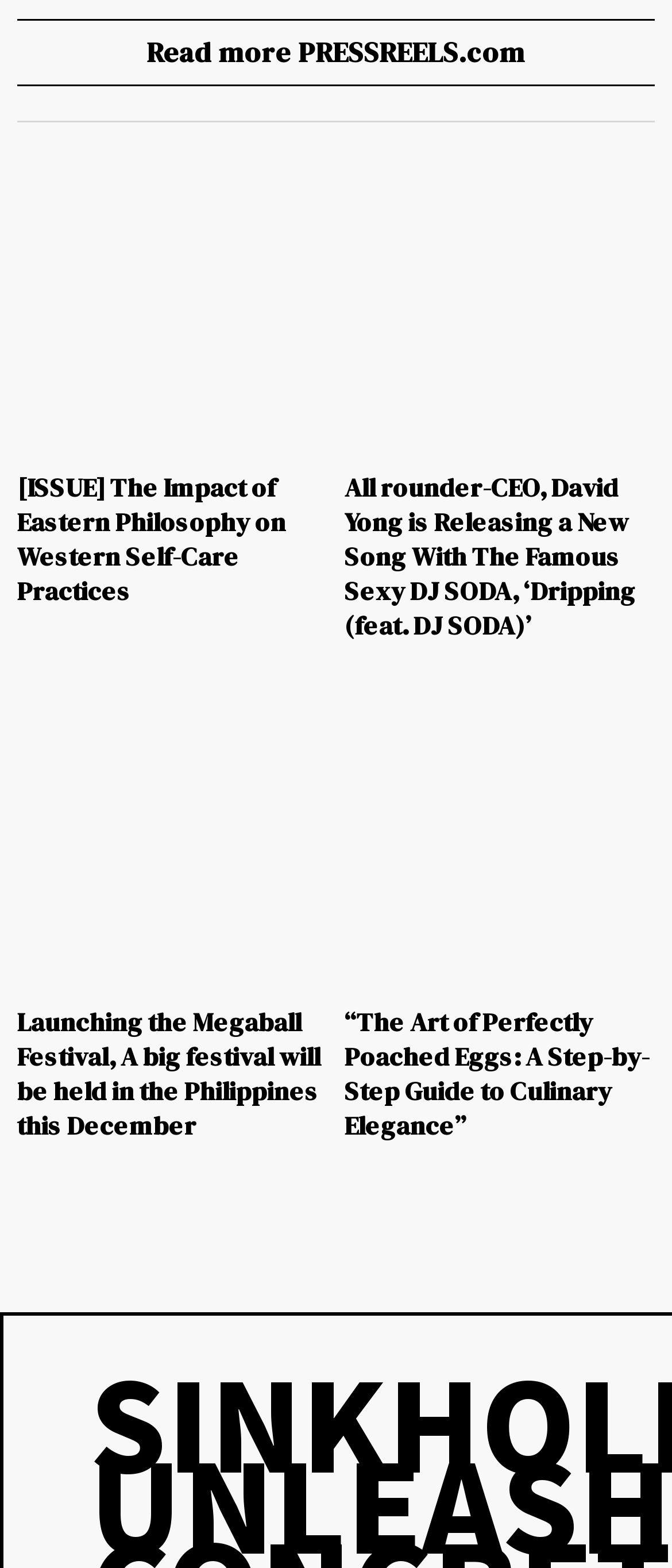What is the title of the first article?
Look at the image and answer with only one word or phrase.

The Impact of Eastern Philosophy on Western Self-Care Practices